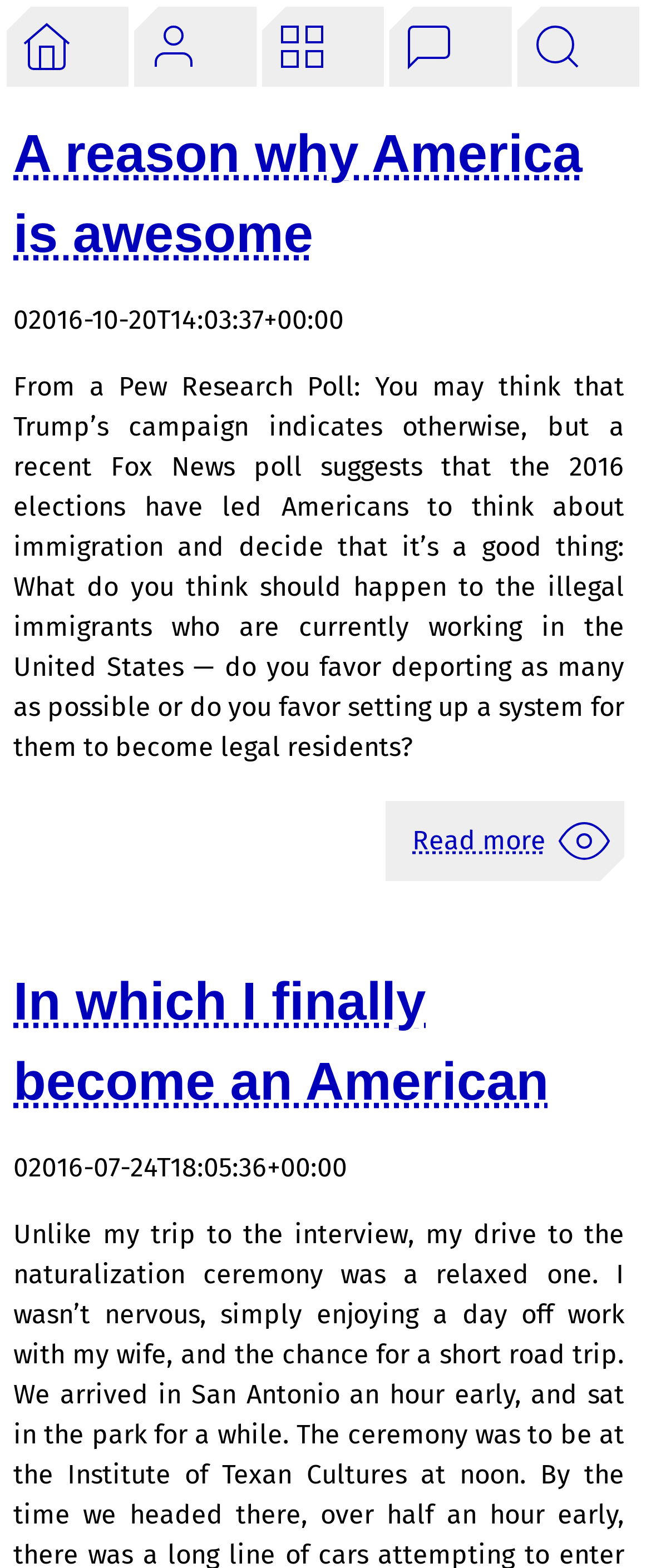Find the bounding box coordinates of the area that needs to be clicked in order to achieve the following instruction: "click the 'In which I finally become an American' link". The coordinates should be specified as four float numbers between 0 and 1, i.e., [left, top, right, bottom].

[0.021, 0.619, 0.843, 0.709]